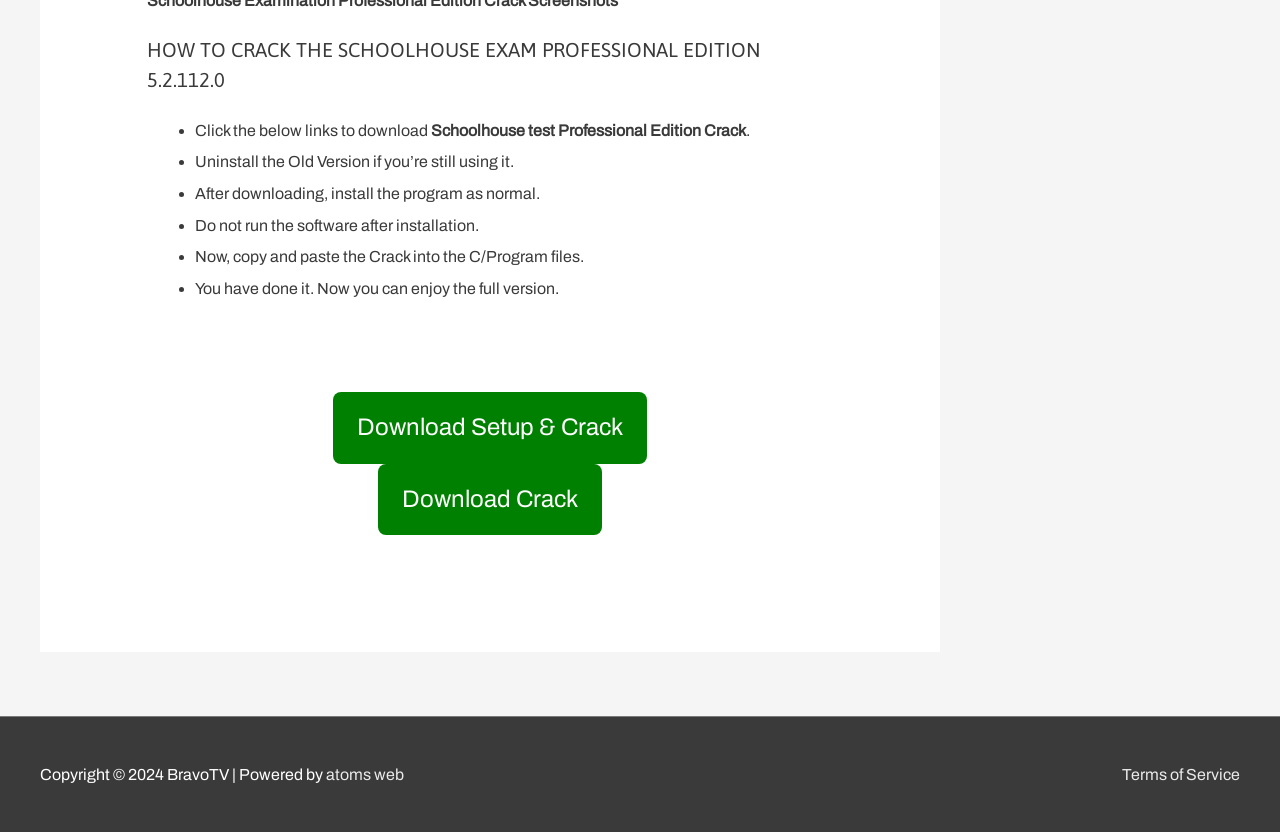How many download links are provided?
Based on the screenshot, answer the question with a single word or phrase.

2